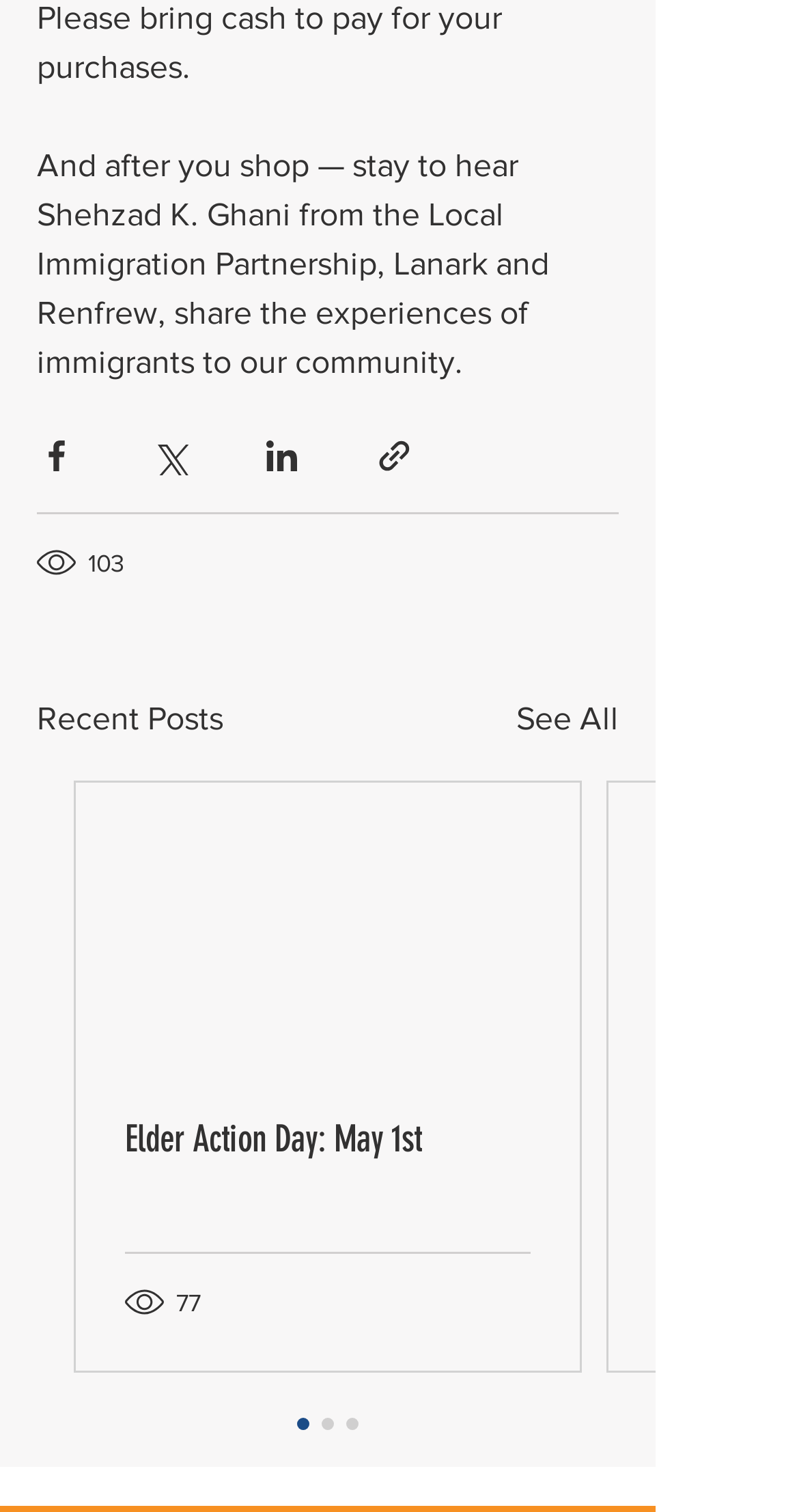Given the element description: "Elder Action Day: May 1st", predict the bounding box coordinates of the UI element it refers to, using four float numbers between 0 and 1, i.e., [left, top, right, bottom].

[0.156, 0.738, 0.664, 0.768]